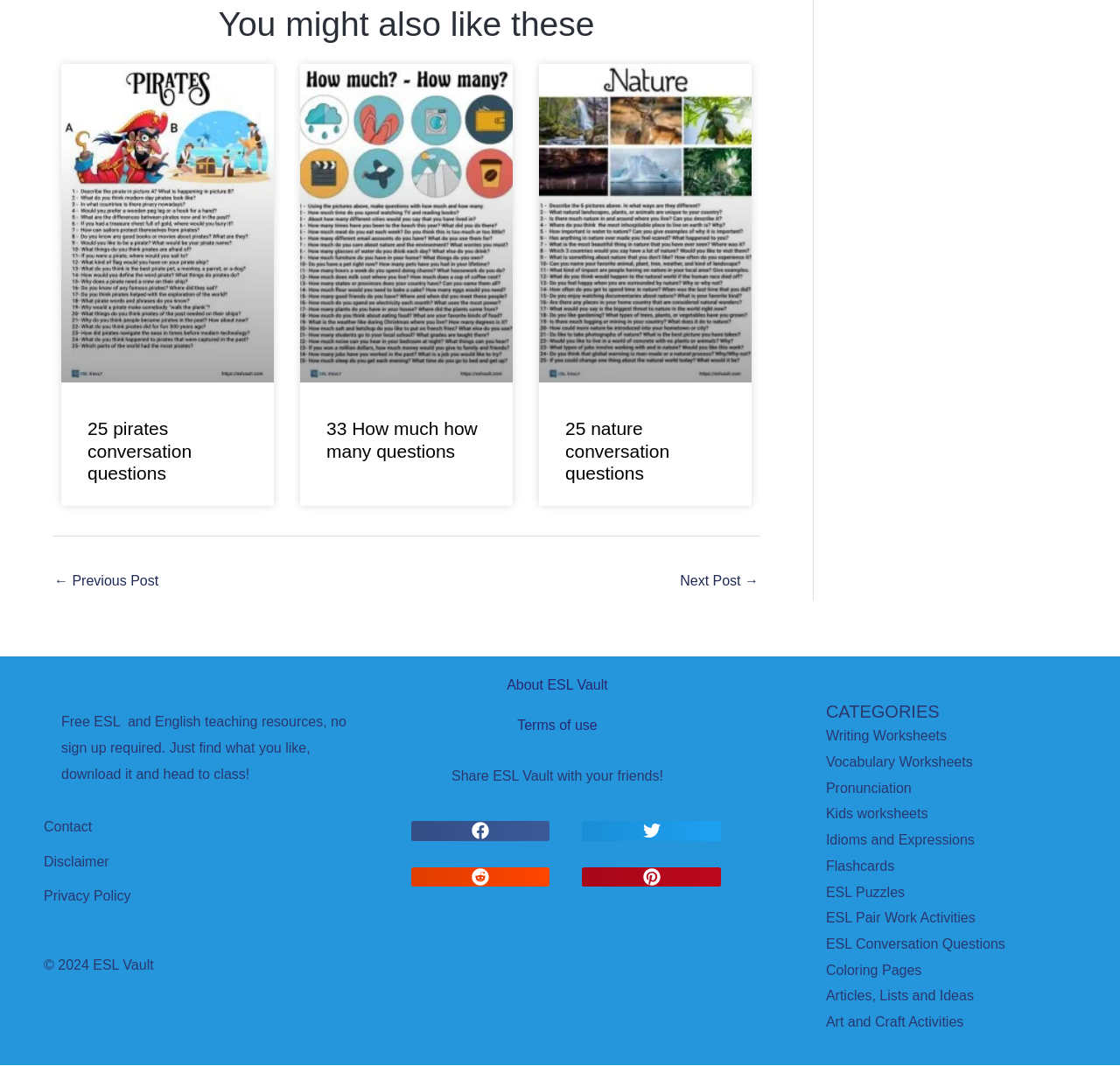What type of resources are available on this website?
Analyze the screenshot and provide a detailed answer to the question.

The website provides various types of resources, including writing worksheets, vocabulary worksheets, pronunciation exercises, kids worksheets, idioms and expressions, flashcards, ESL puzzles, pair work activities, conversation questions, coloring pages, articles, lists, and ideas, and art and craft activities. These resources are categorized under different headings, such as 'CATEGORIES', and are accessible through links on the webpage.